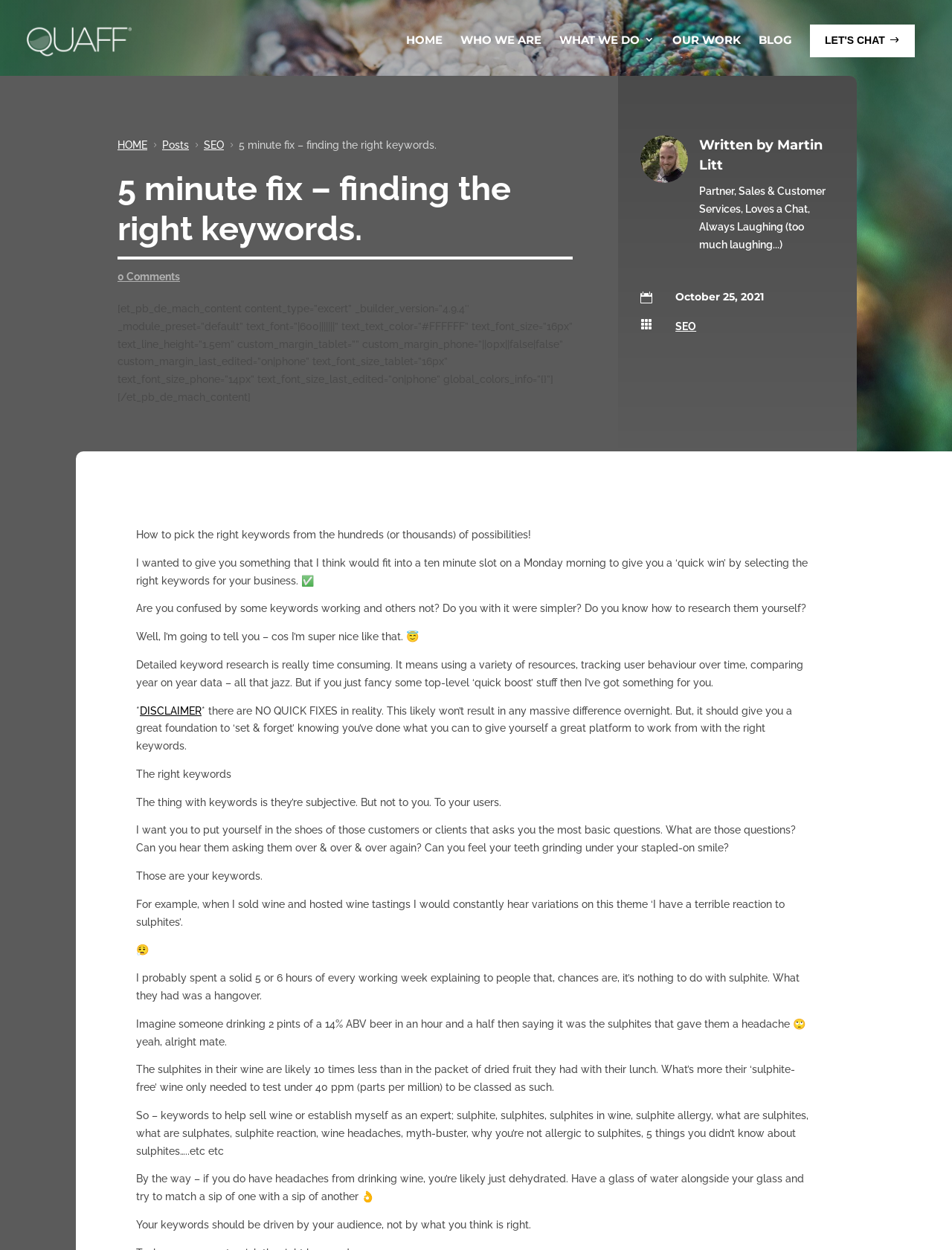Respond with a single word or phrase to the following question:
What is the topic of the blog post?

Picking the right keywords